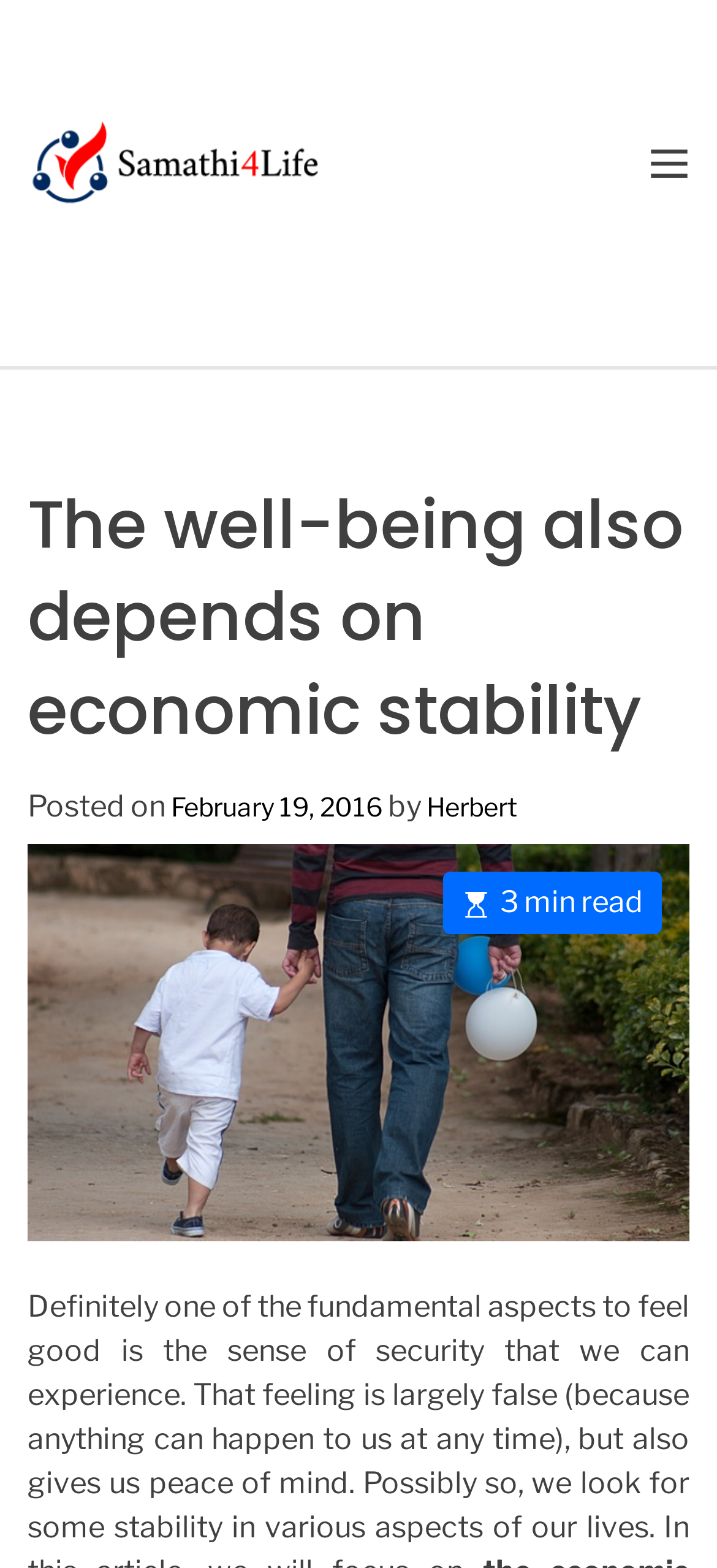What is the name of the website?
Based on the visual information, provide a detailed and comprehensive answer.

I found the website name by looking at the top of the page, where there is a link with the text '4Life', which indicates that this is the name of the website.